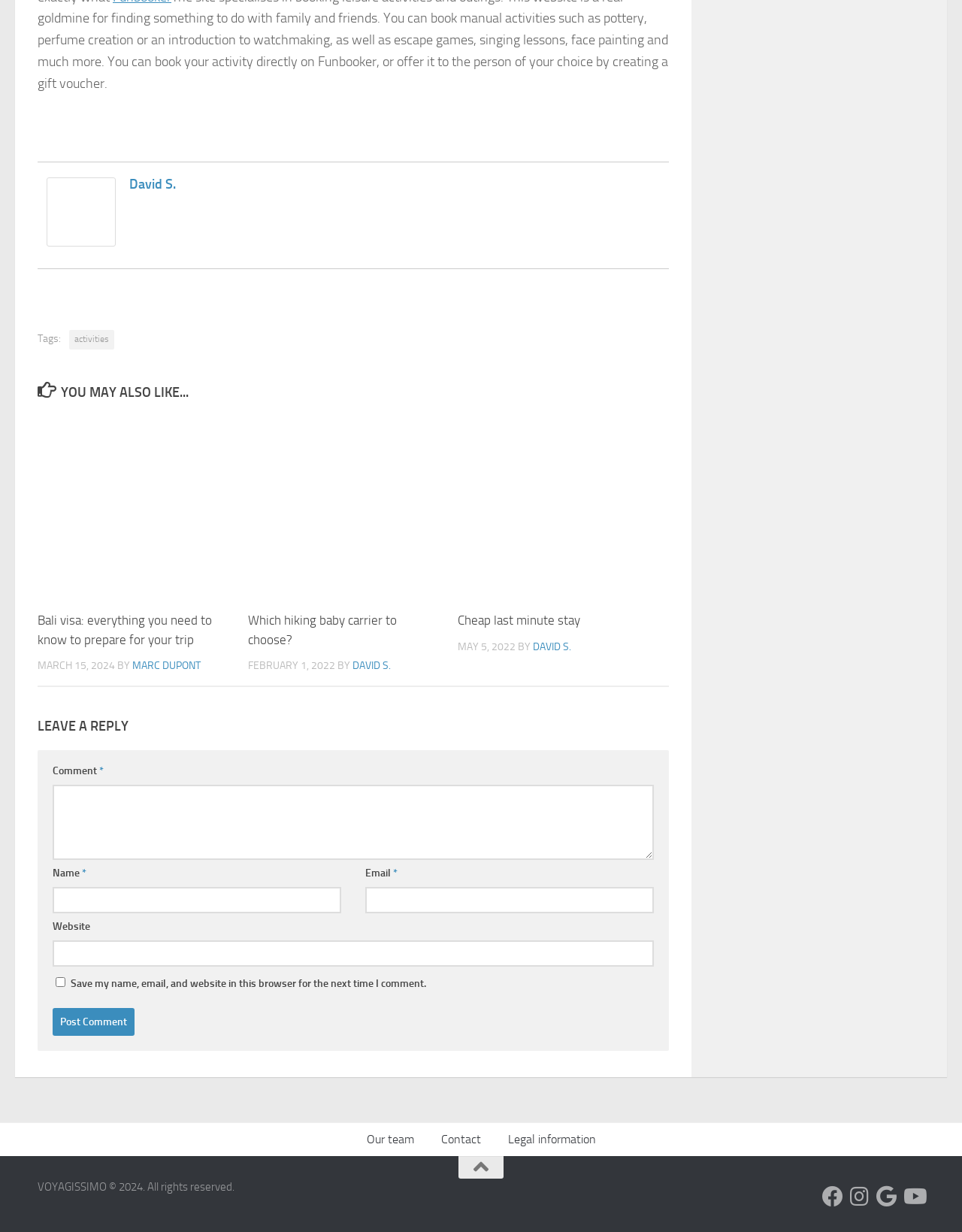Given the content of the image, can you provide a detailed answer to the question?
What is the purpose of the textbox at the bottom of the page?

The purpose of the textbox at the bottom of the page is to allow users to comment, as indicated by the label 'Comment *' and the required field indicator.